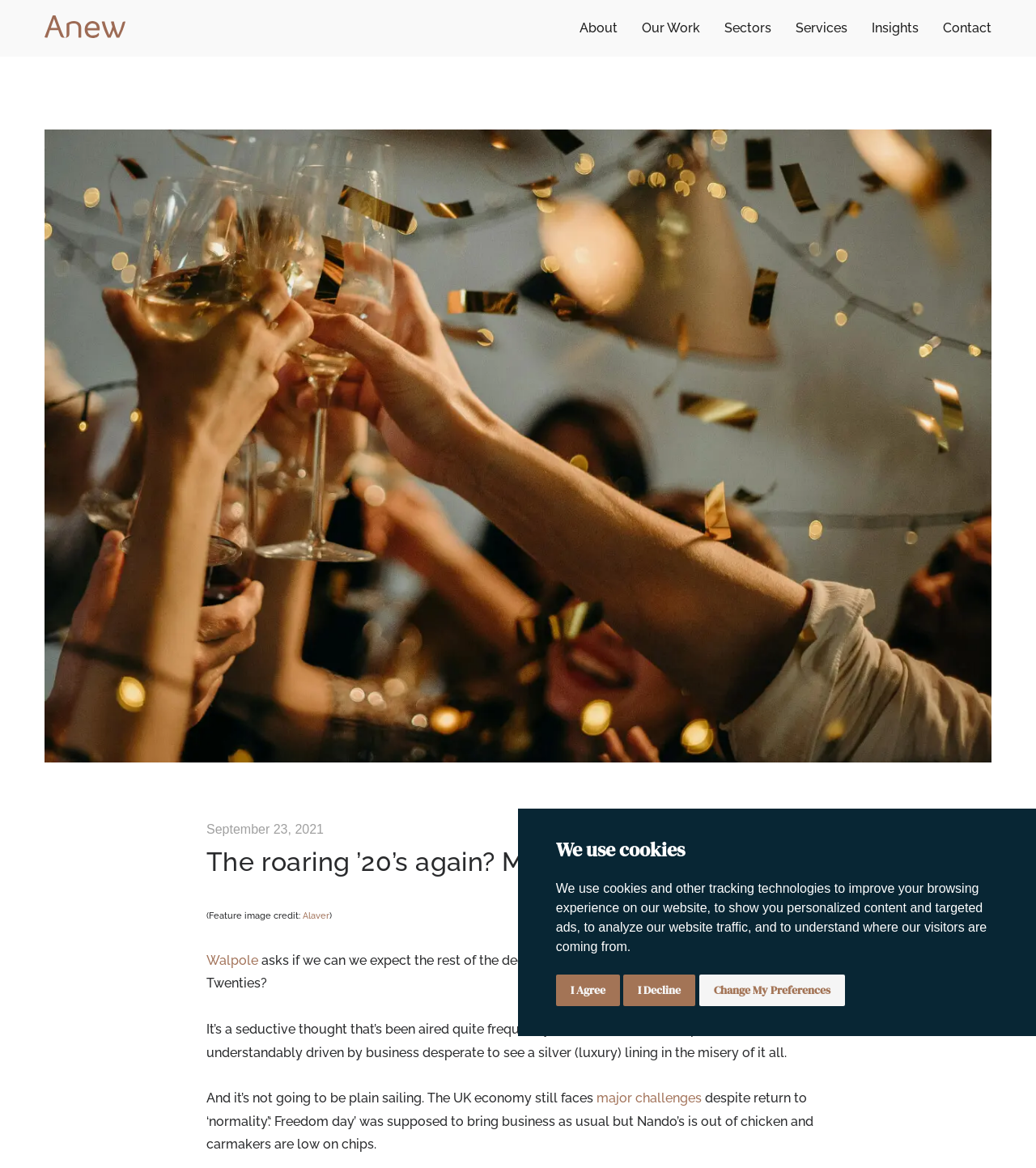What is the topic of the featured article?
Refer to the image and provide a detailed answer to the question.

I looked at the content of the webpage and found that the featured article is discussing the future of luxury brand marketing, as indicated by the text 'asks if we can we expect the rest of the decade to be as exciting and dynamic as the Roaring Twenties?' and the surrounding context.